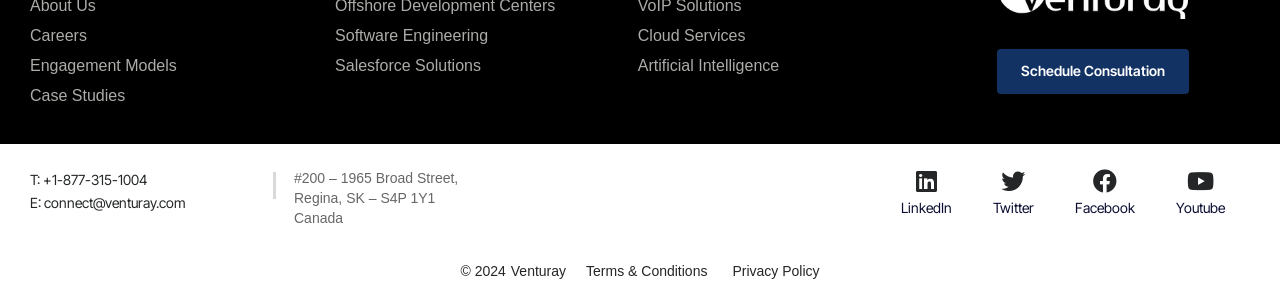Show the bounding box coordinates for the HTML element as described: "Terms & Conditions".

[0.458, 0.868, 0.553, 0.933]